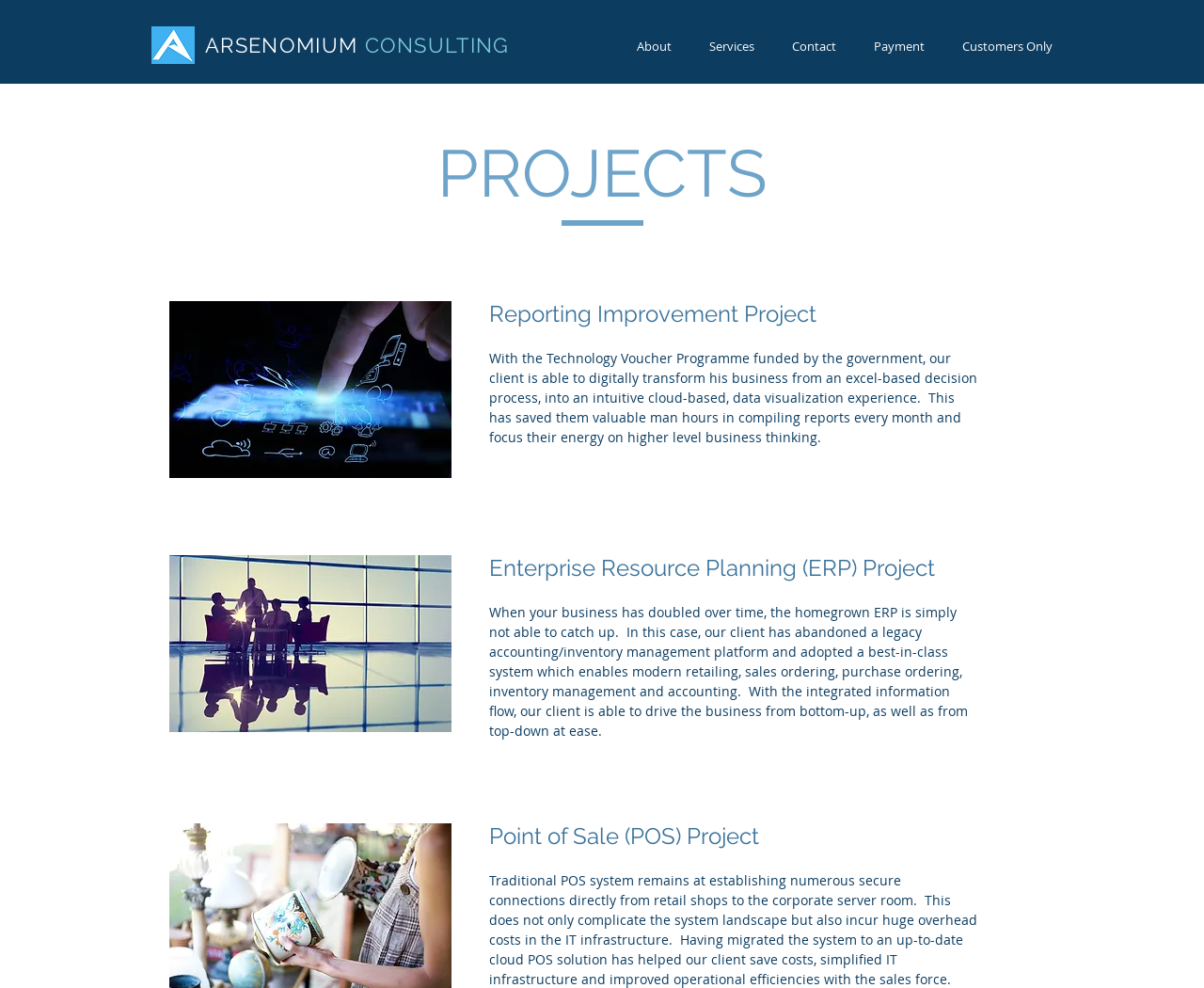Please provide the bounding box coordinates in the format (top-left x, top-left y, bottom-right x, bottom-right y). Remember, all values are floating point numbers between 0 and 1. What is the bounding box coordinate of the region described as: Customers Only

[0.784, 0.036, 0.89, 0.058]